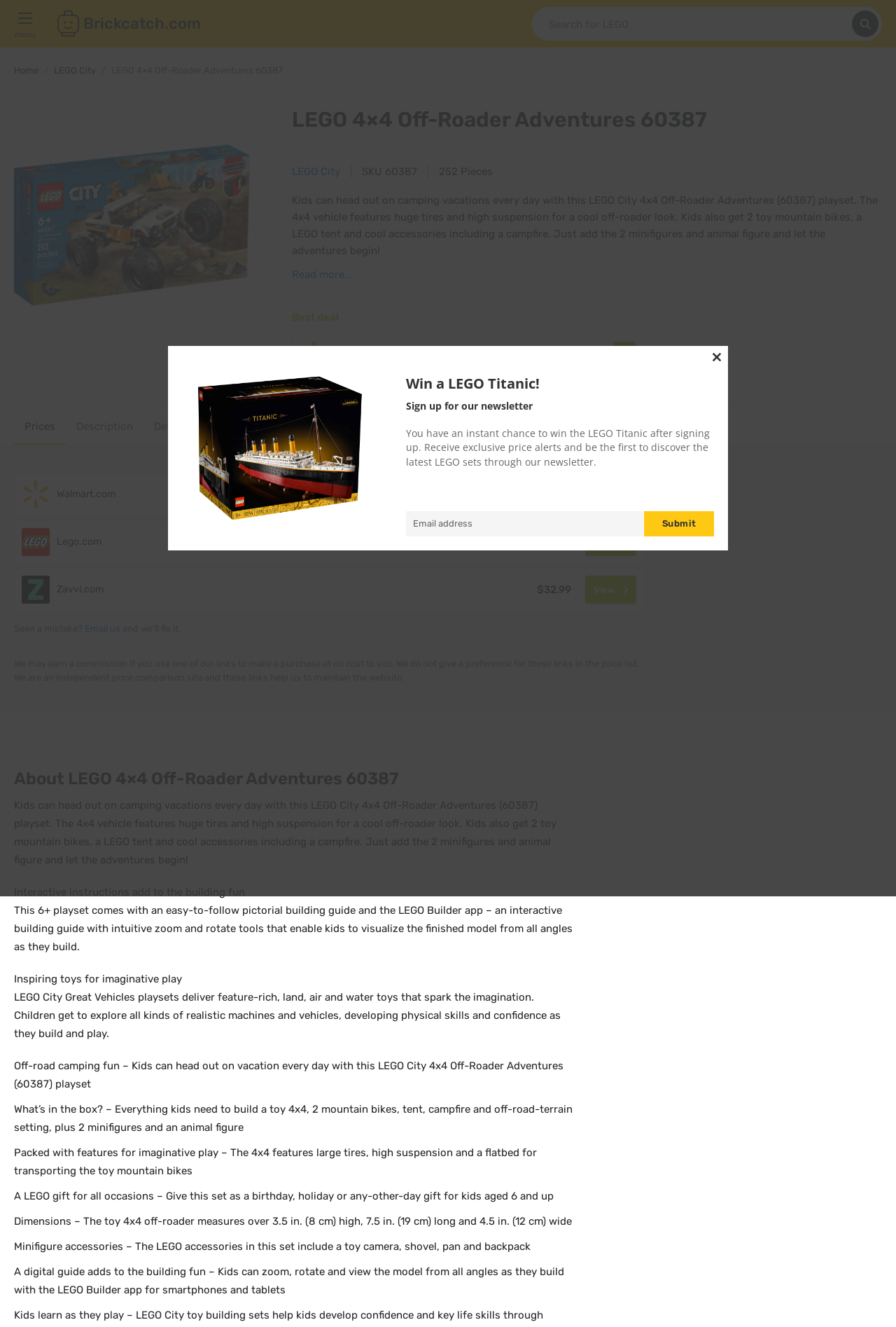Provide a brief response to the question below using one word or phrase:
What is the age range for this LEGO set?

6 and up